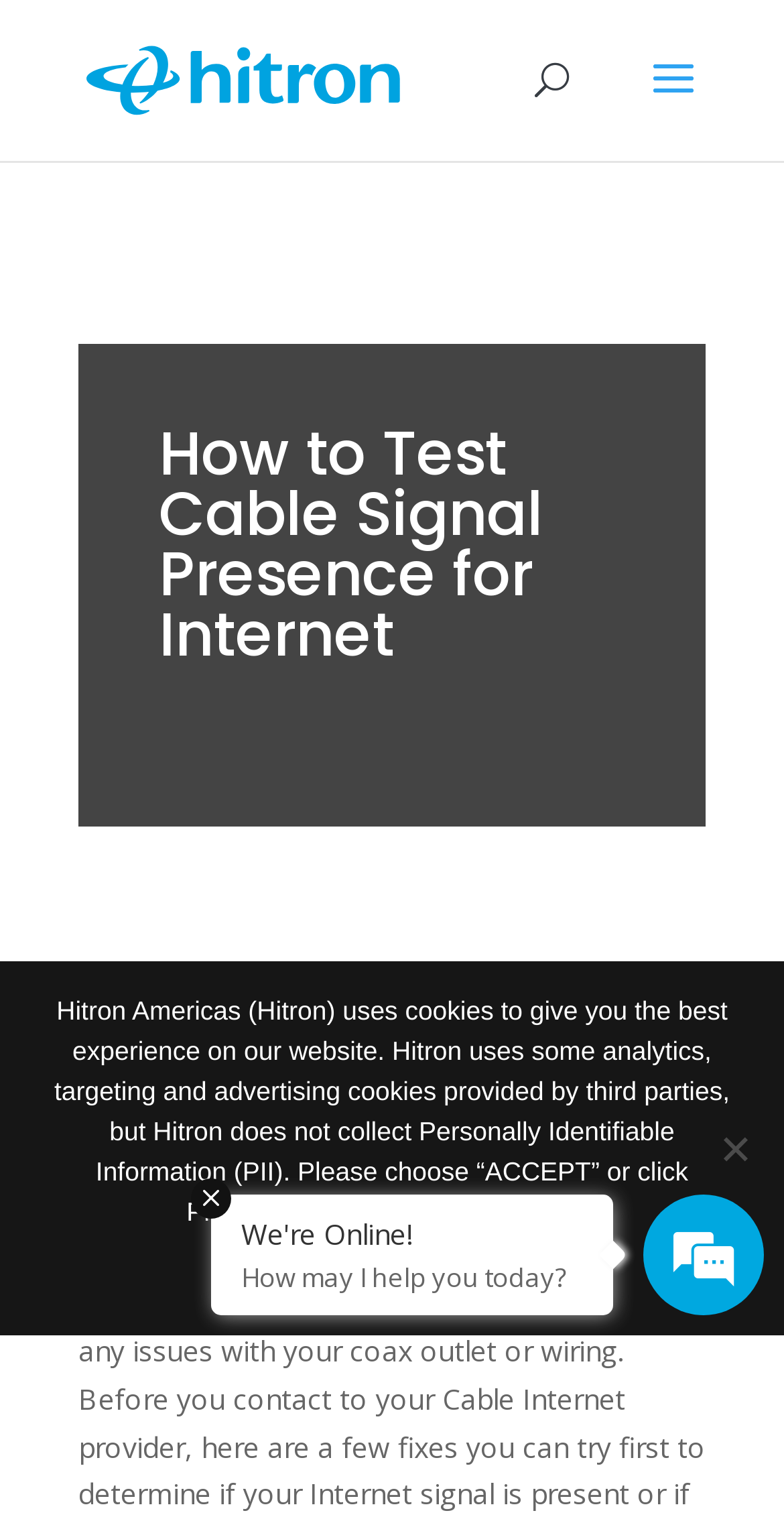Show the bounding box coordinates for the HTML element as described: "alt="Hitron Americas"".

[0.11, 0.038, 0.51, 0.063]